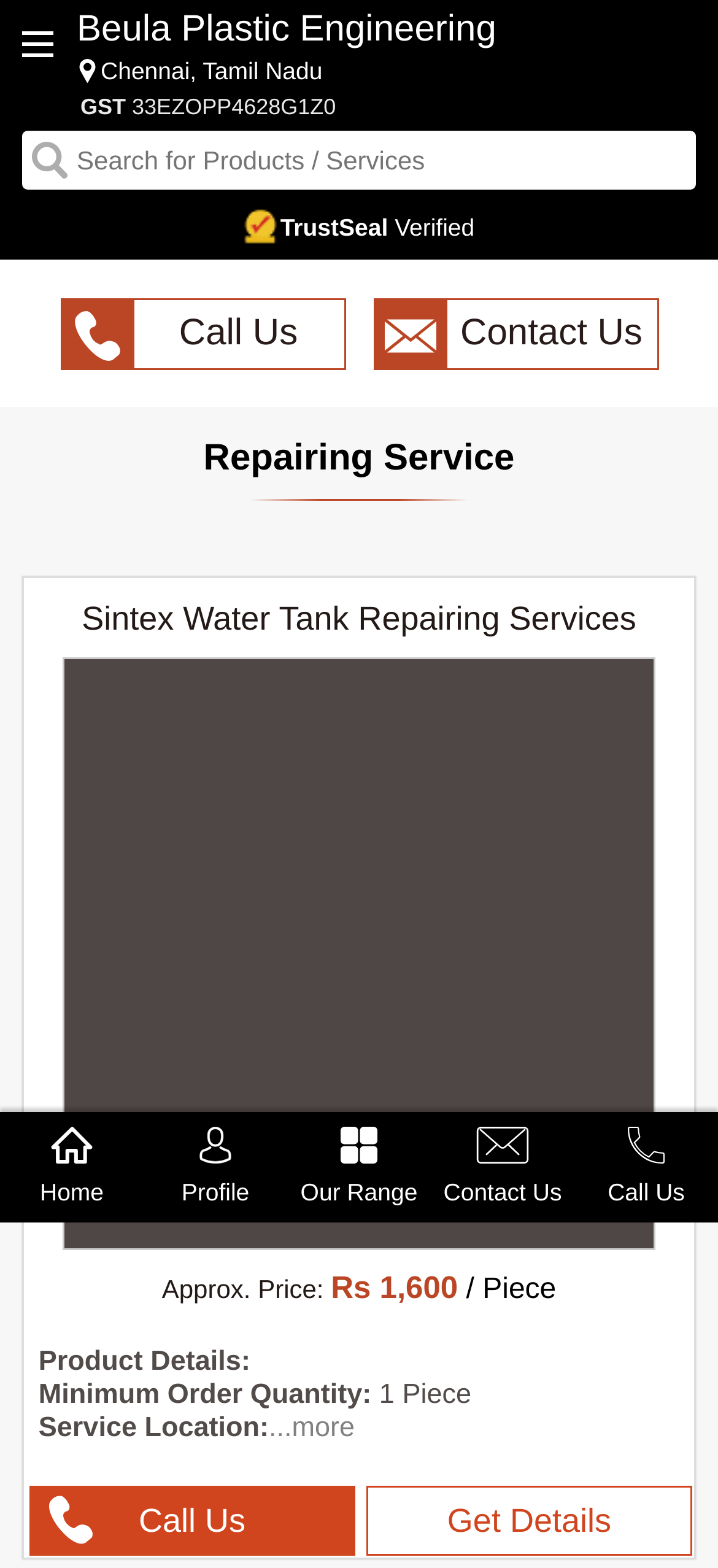Provide the bounding box coordinates of the HTML element this sentence describes: "Profile".

[0.2, 0.709, 0.4, 0.768]